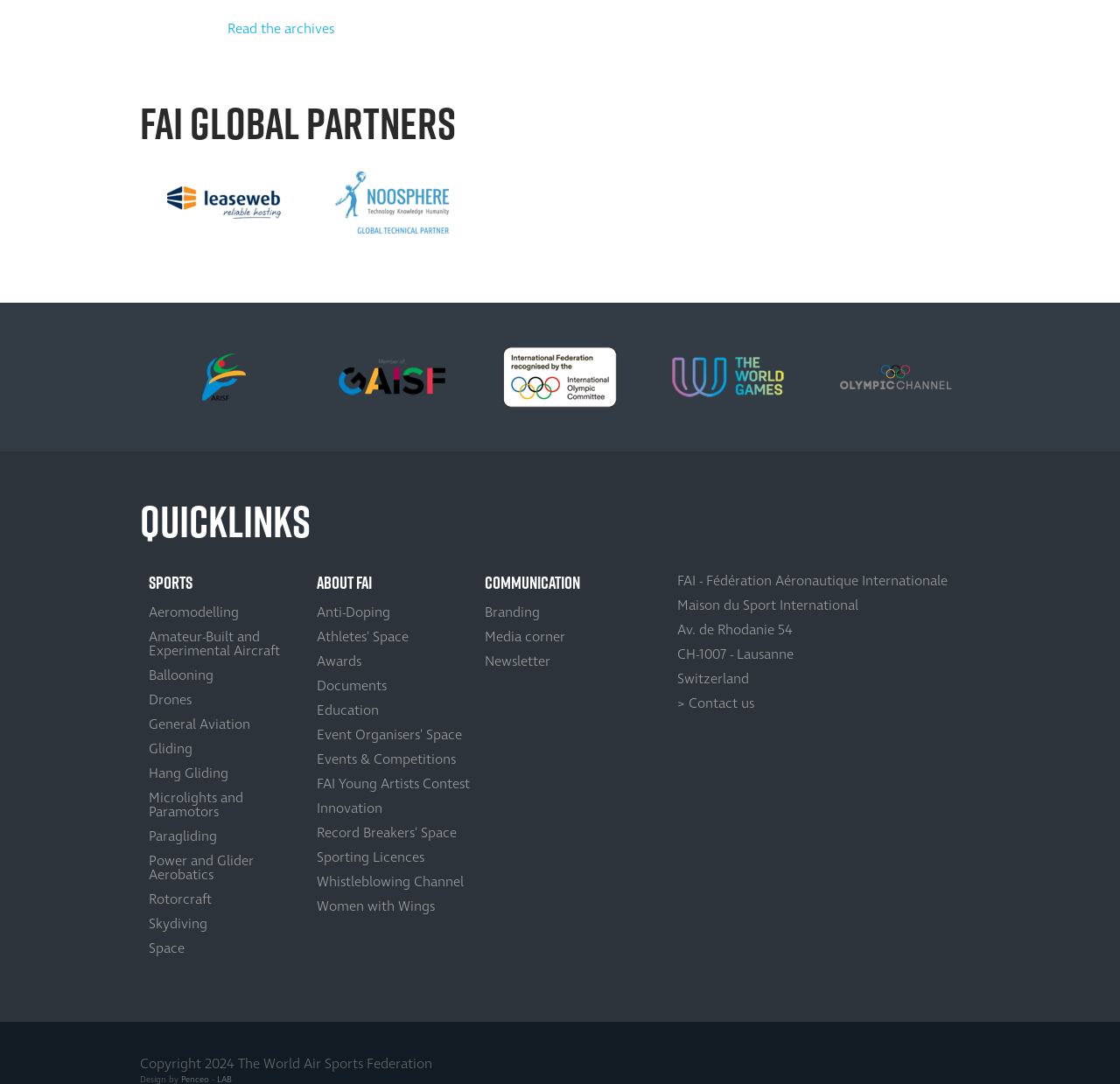Specify the bounding box coordinates (top-left x, top-left y, bottom-right x, bottom-right y) of the UI element in the screenshot that matches this description: [ back to archives ]

None